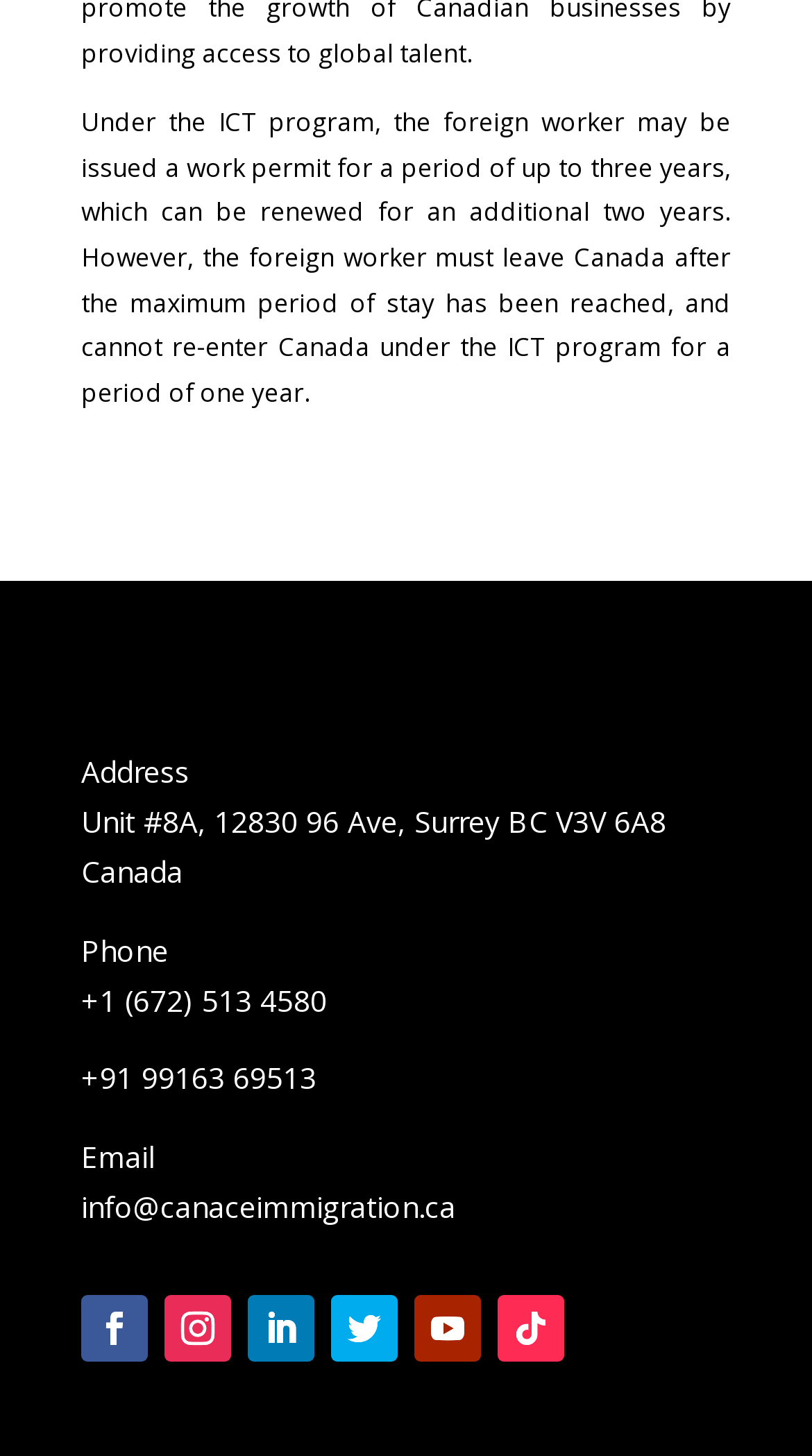How many social media links are present on the webpage?
Examine the image closely and answer the question with as much detail as possible.

By examining the link elements with OCR text '', '', '', '', '', and '', we can count a total of 6 social media links present on the webpage.